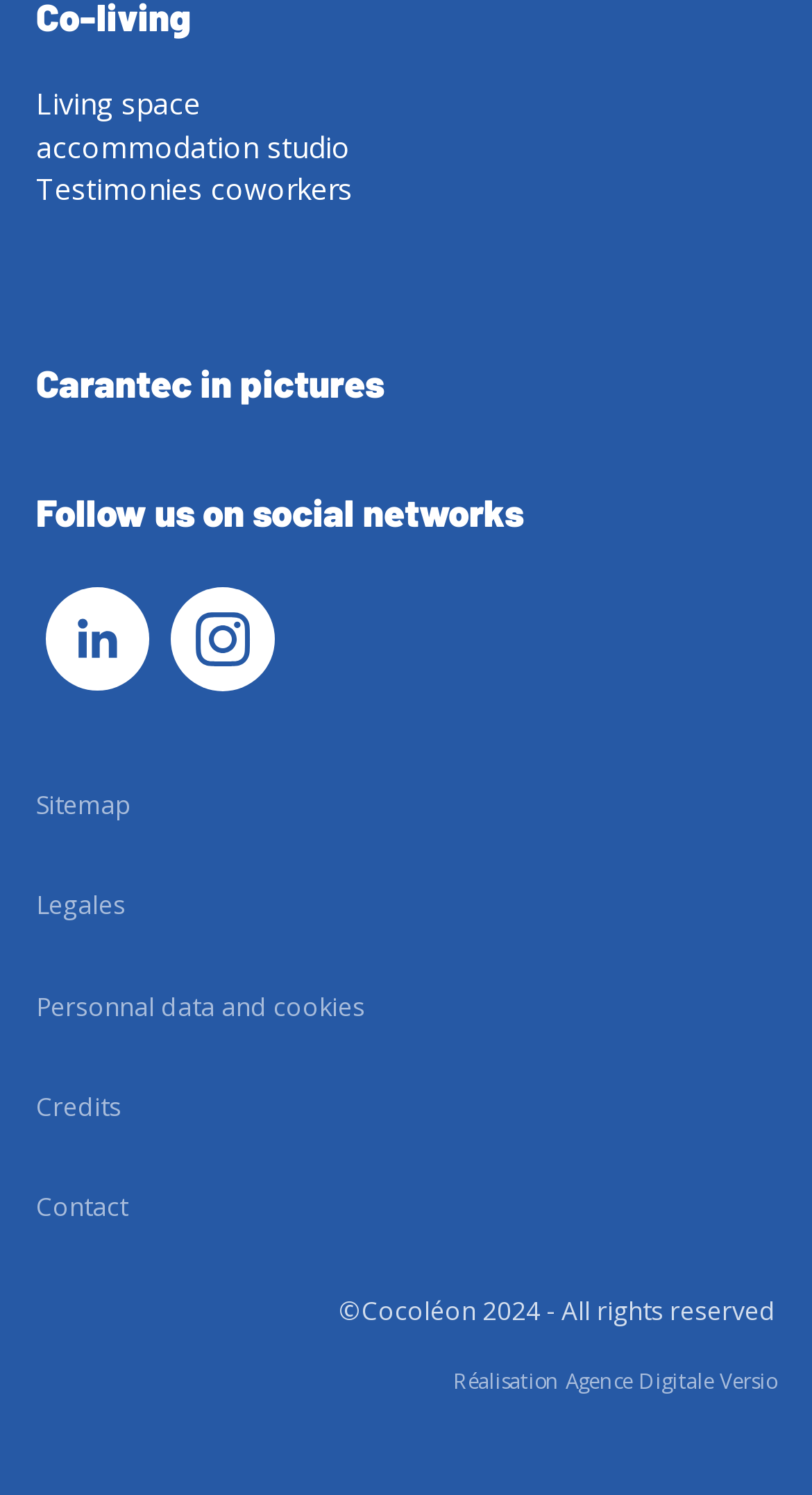Please predict the bounding box coordinates (top-left x, top-left y, bottom-right x, bottom-right y) for the UI element in the screenshot that fits the description: Personnal data and cookies

[0.044, 0.64, 0.956, 0.707]